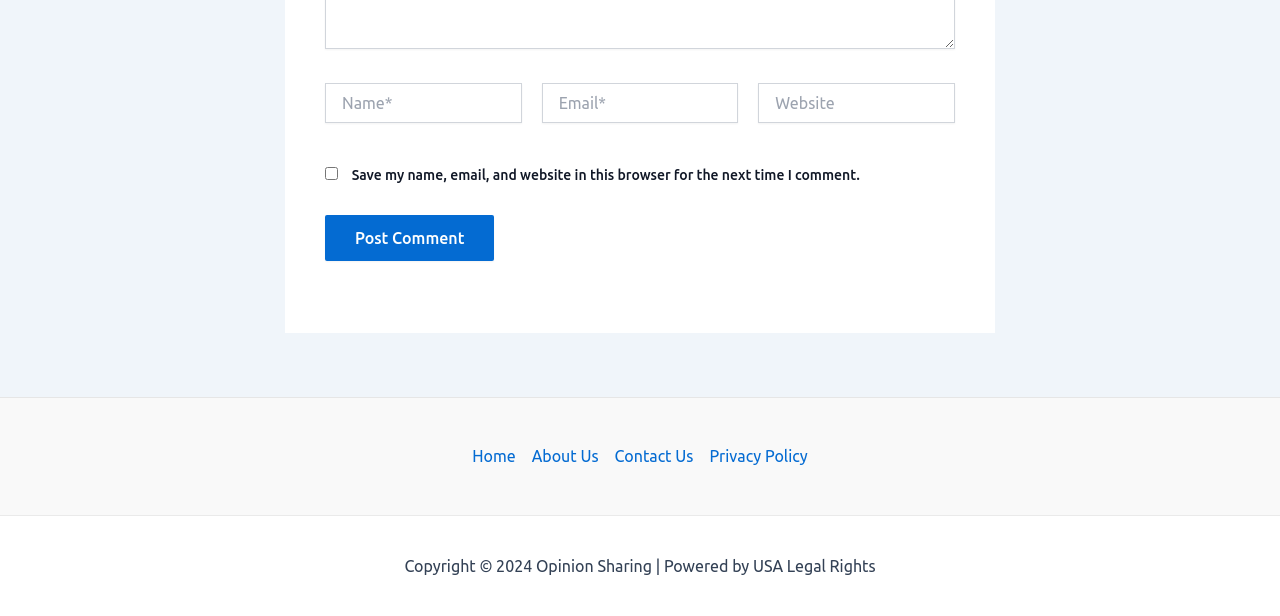Identify the bounding box for the given UI element using the description provided. Coordinates should be in the format (top-left x, top-left y, bottom-right x, bottom-right y) and must be between 0 and 1. Here is the description: About Us

[0.409, 0.72, 0.474, 0.763]